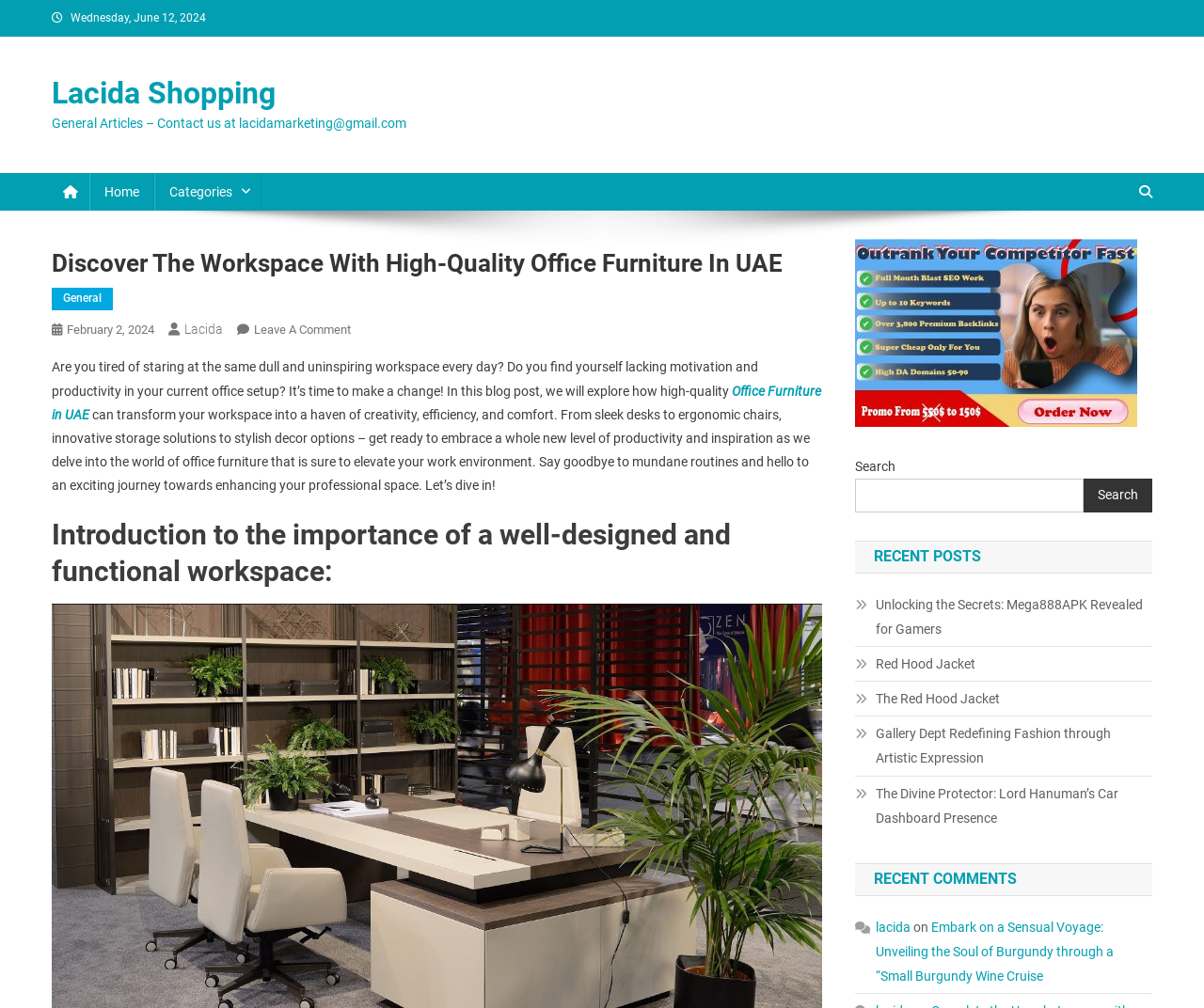What is the date displayed on the webpage?
From the image, provide a succinct answer in one word or a short phrase.

Wednesday, June 12, 2024